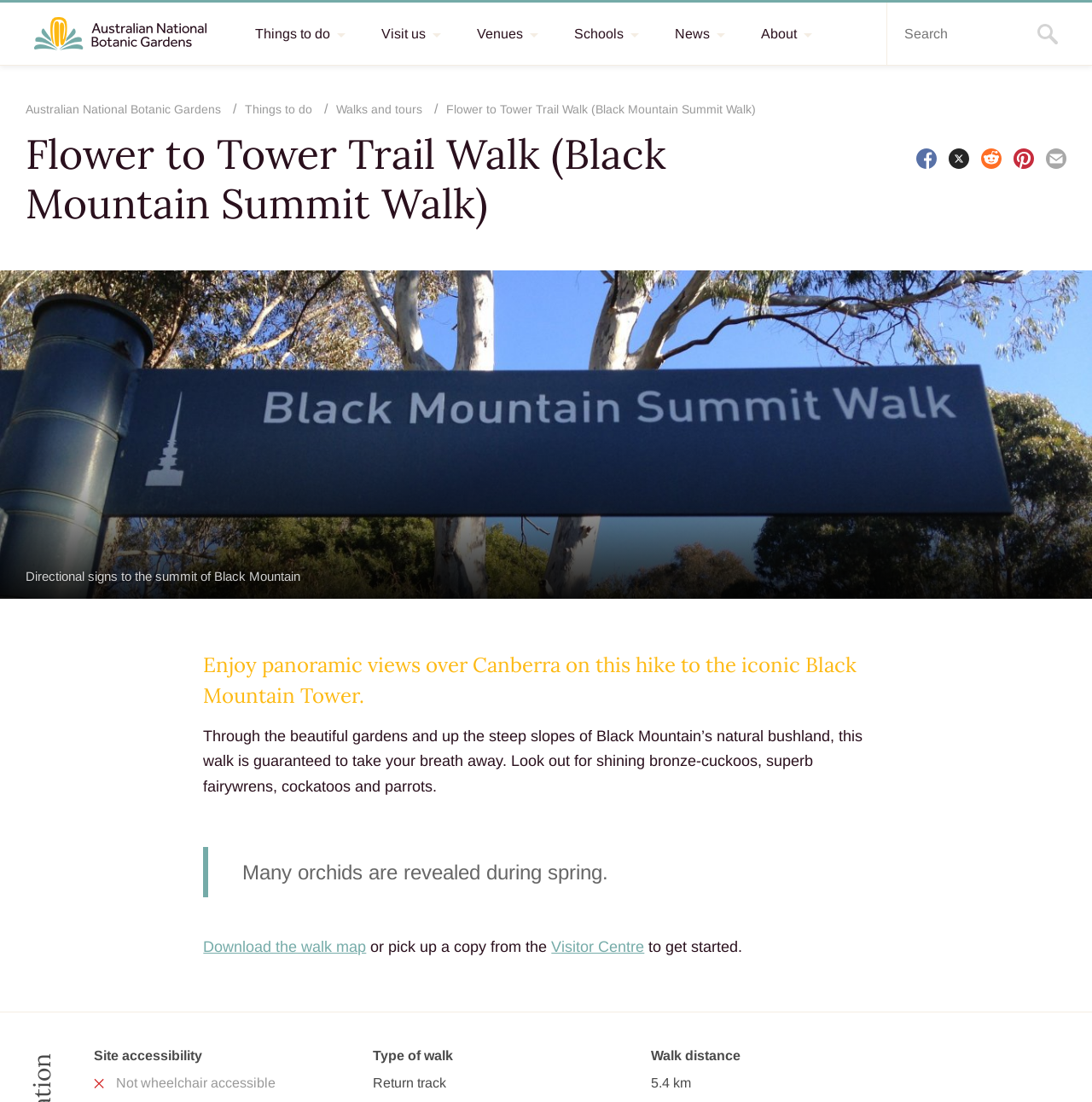Identify the bounding box coordinates of the section to be clicked to complete the task described by the following instruction: "Search for something". The coordinates should be four float numbers between 0 and 1, formatted as [left, top, right, bottom].

[0.812, 0.002, 0.943, 0.059]